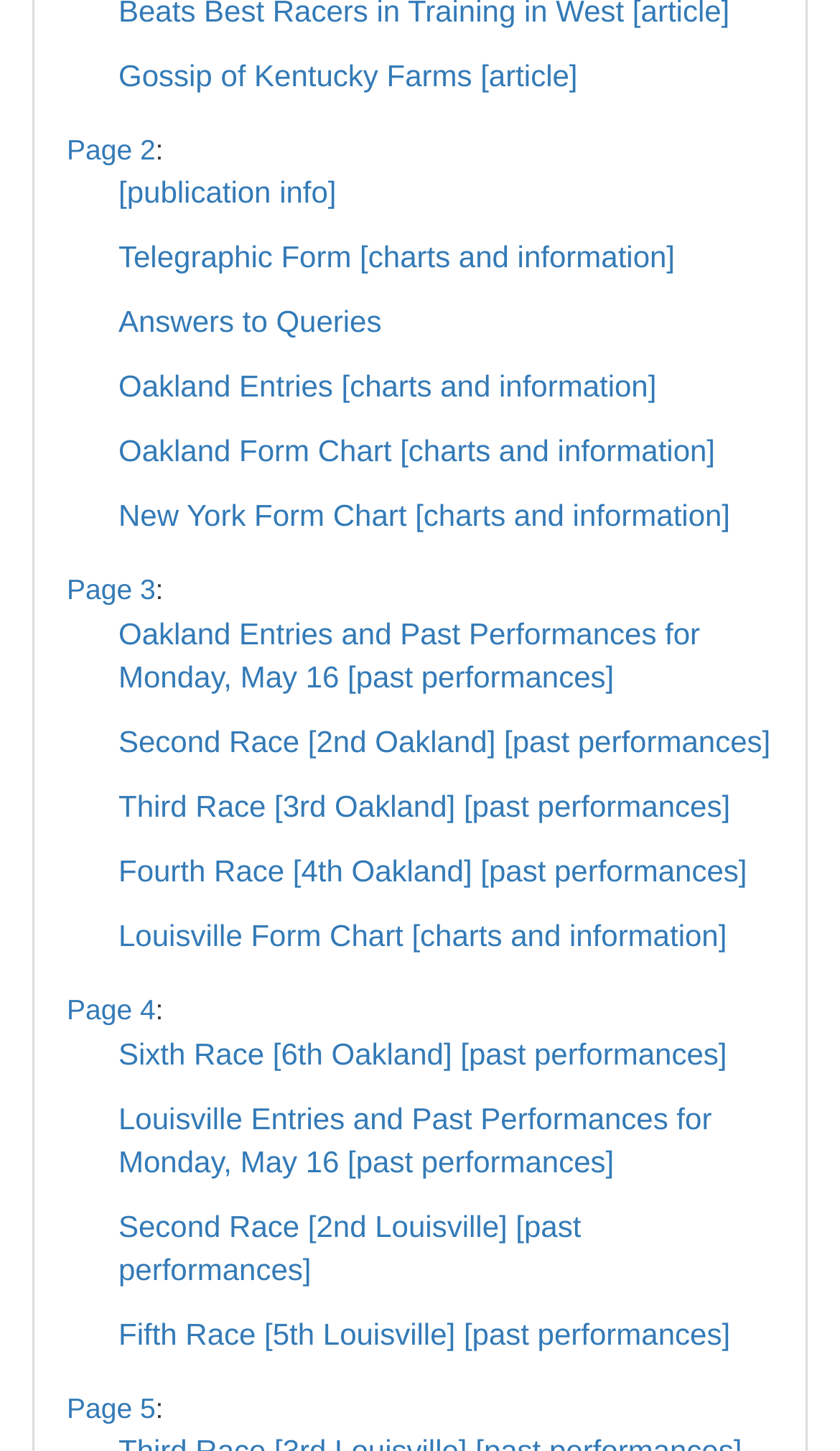Locate the bounding box coordinates of the clickable region to complete the following instruction: "View New York Form Chart."

[0.141, 0.344, 0.869, 0.368]